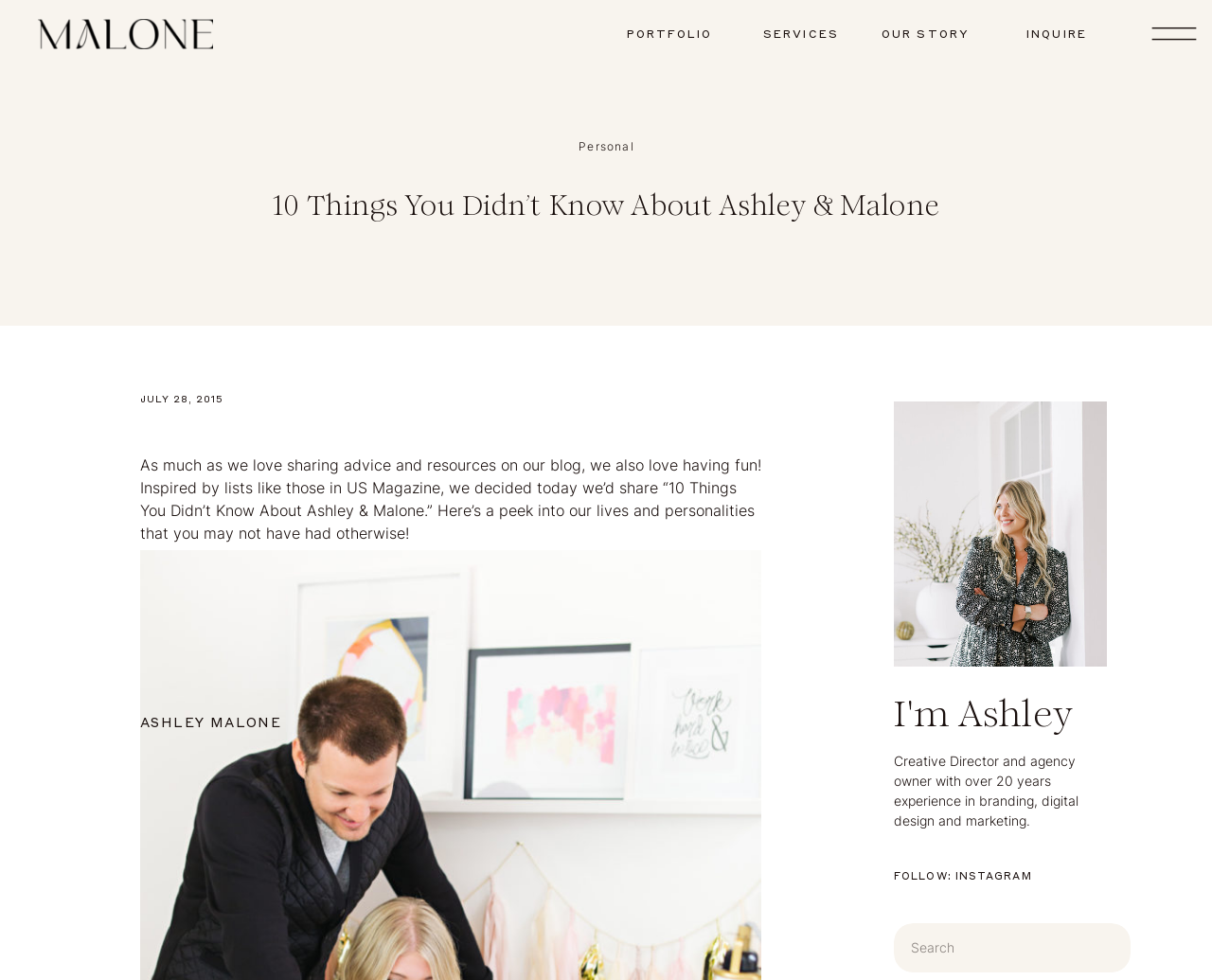Locate the bounding box coordinates of the clickable element to fulfill the following instruction: "Follow on Instagram". Provide the coordinates as four float numbers between 0 and 1 in the format [left, top, right, bottom].

[0.738, 0.887, 0.902, 0.905]